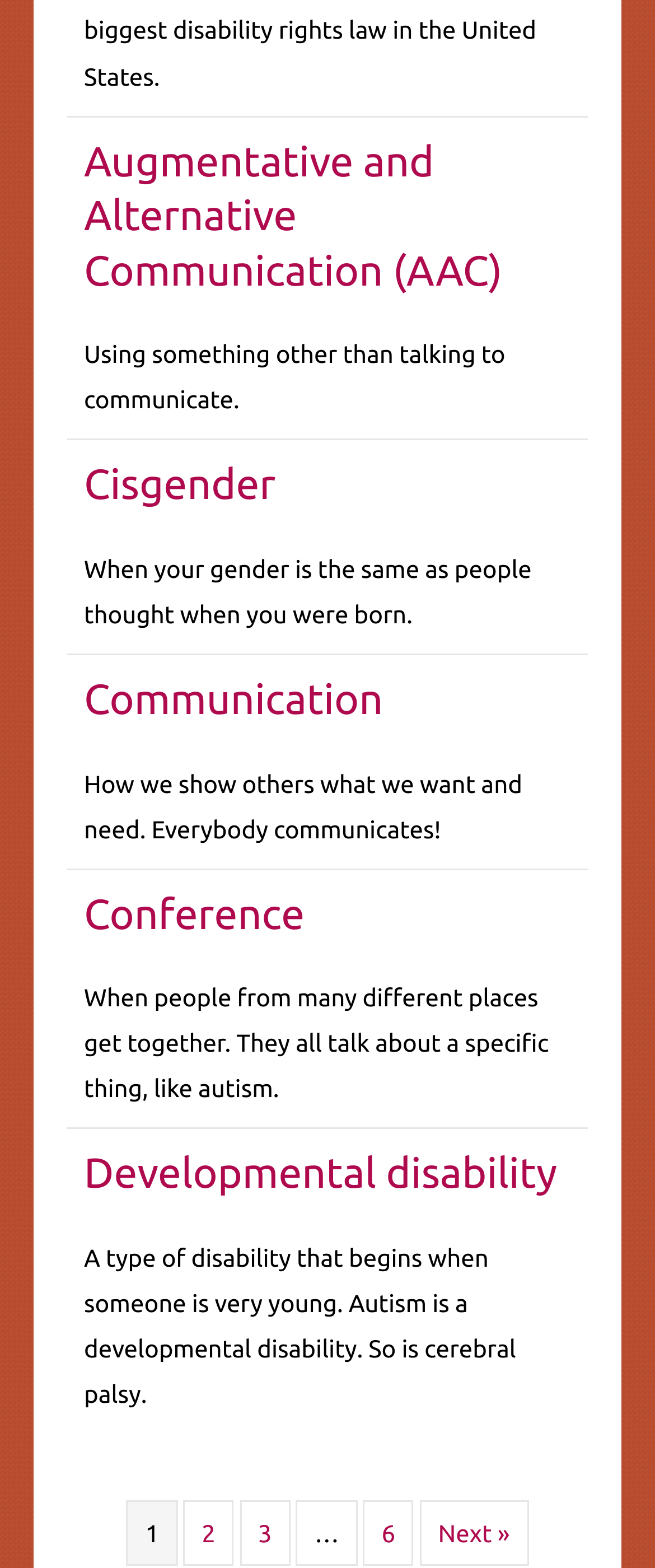Using the description: "Augmentative and Alternative Communication (AAC)", determine the UI element's bounding box coordinates. Ensure the coordinates are in the format of four float numbers between 0 and 1, i.e., [left, top, right, bottom].

[0.128, 0.087, 0.767, 0.187]